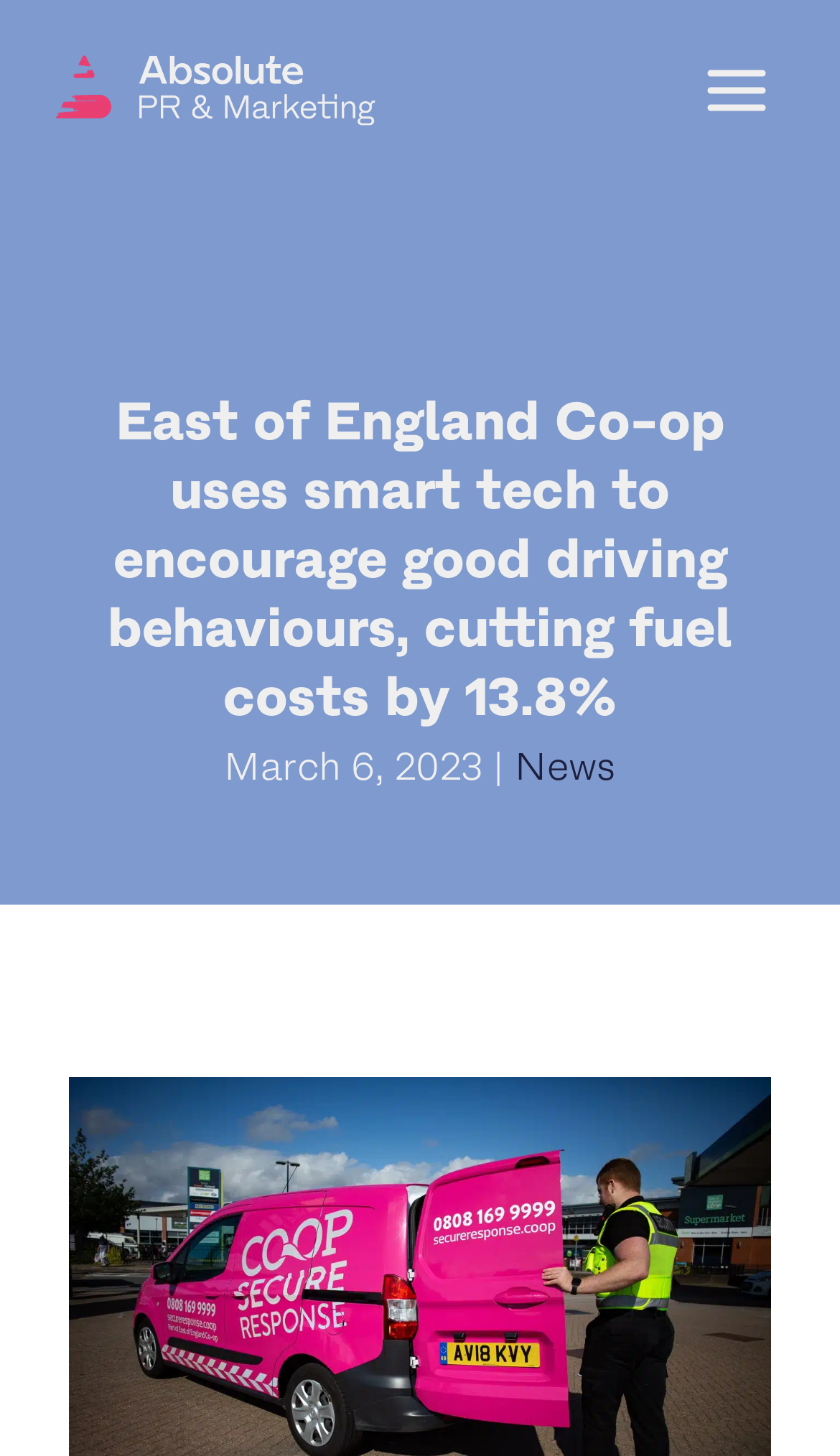Detail the various sections and features of the webpage.

The webpage appears to be a news article or press release from Absolute PR and Marketing. At the top left corner, there is a link to the "home" page, accompanied by two identical images of the Absolute logo. On the top right corner, there is a "Menu" button.

Below the top section, there is a vertical menu with seven links: "OUR SERVICES", "ENVIRONMENT AND SOCIAL IMPACT COMMUNICATIONS", "BUSINESS TO CONSUMER", "BUSINESS TO BUSINESS", "THE TEAM", "SUSTAINABILITY", and "ENVIRONMENTAL AND SOCIAL IMPACT", followed by "TESTIMONIALS" and "CAREERS" at the bottom.

The main content of the webpage is a news article with a heading that reads "East of England Co-op uses smart tech to encourage good driving behaviours, cutting fuel costs by 13.8%". Below the heading, there is a date "March 6, 2023" followed by a separator and a link to "News". The article's content is not explicitly described in the accessibility tree, but it likely provides more information about the topic mentioned in the heading.